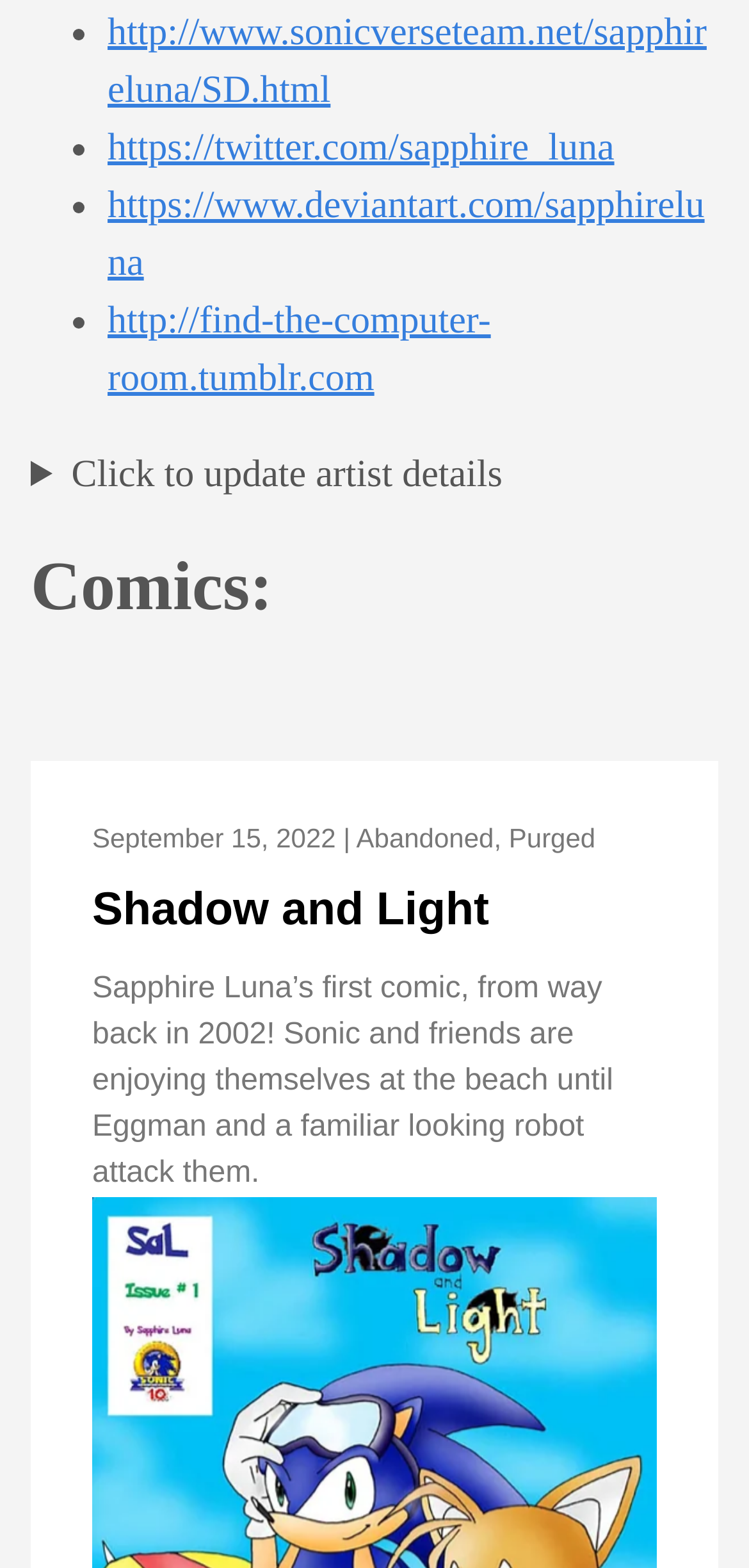Given the element description http://www.sonicverseteam.net/sapphireluna/SD.html, specify the bounding box coordinates of the corresponding UI element in the format (top-left x, top-left y, bottom-right x, bottom-right y). All values must be between 0 and 1.

[0.144, 0.007, 0.944, 0.071]